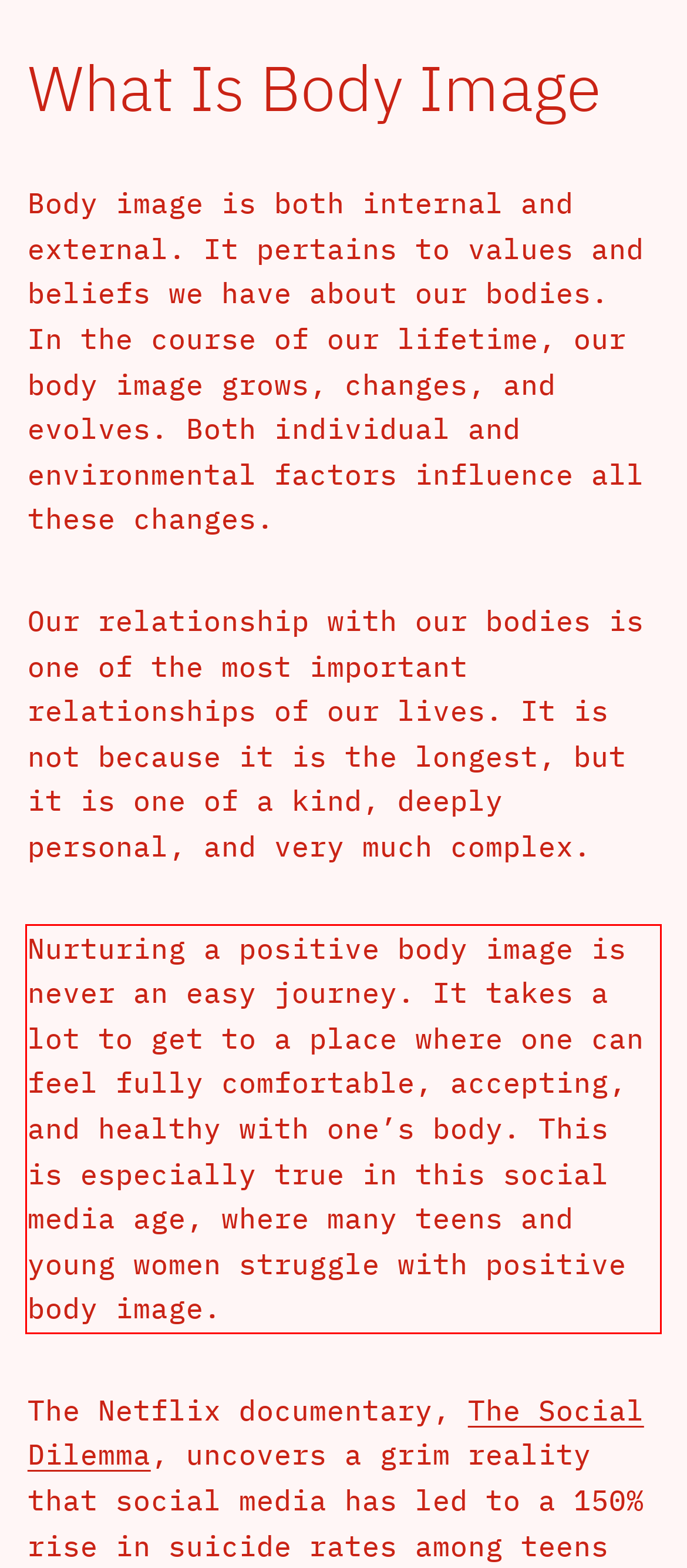You are provided with a screenshot of a webpage containing a red bounding box. Please extract the text enclosed by this red bounding box.

Nurturing a positive body image is never an easy journey. It takes a lot to get to a place where one can feel fully comfortable, accepting, and healthy with one’s body. This is especially true in this social media age, where many teens and young women struggle with positive body image.